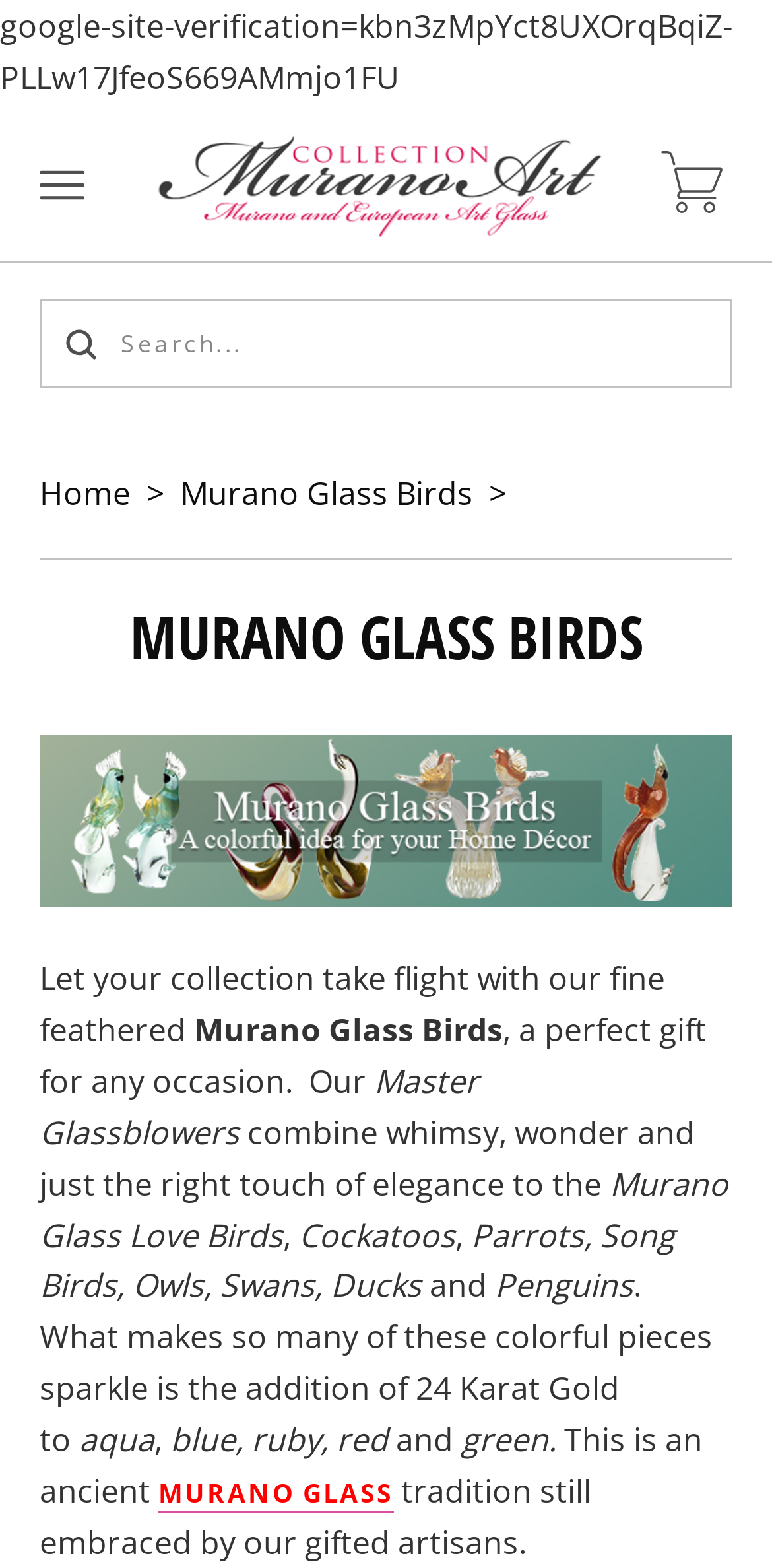Using the information in the image, could you please answer the following question in detail:
Is there a search function on this webpage?

The webpage contains a search textbox and a search button, which suggests that users can search for specific products or keywords on the webpage. The search button is labeled as 'Search...' and is located near the top right corner of the webpage.